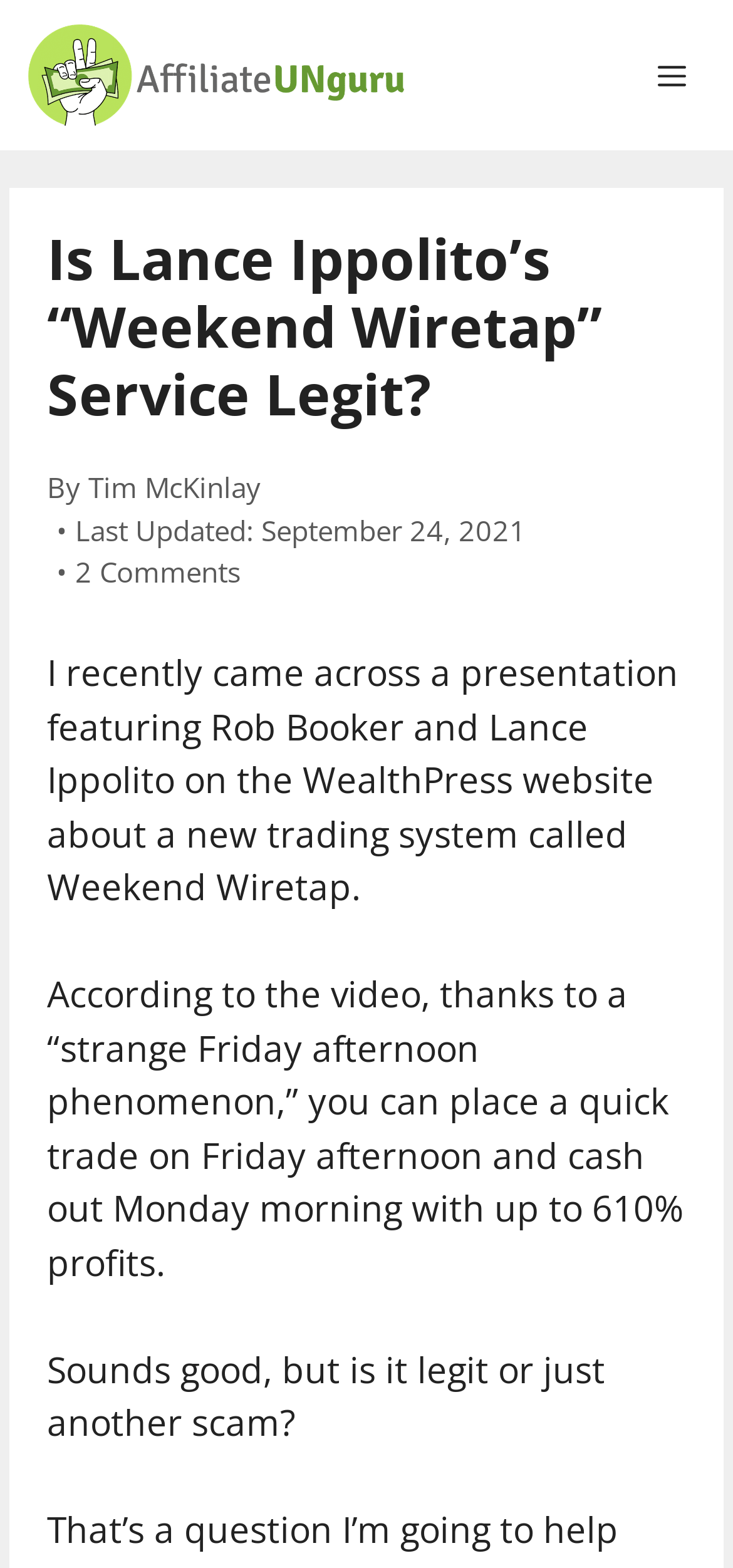Provide the bounding box coordinates of the HTML element this sentence describes: "Most Likely To Christmas Shirts". The bounding box coordinates consist of four float numbers between 0 and 1, i.e., [left, top, right, bottom].

None